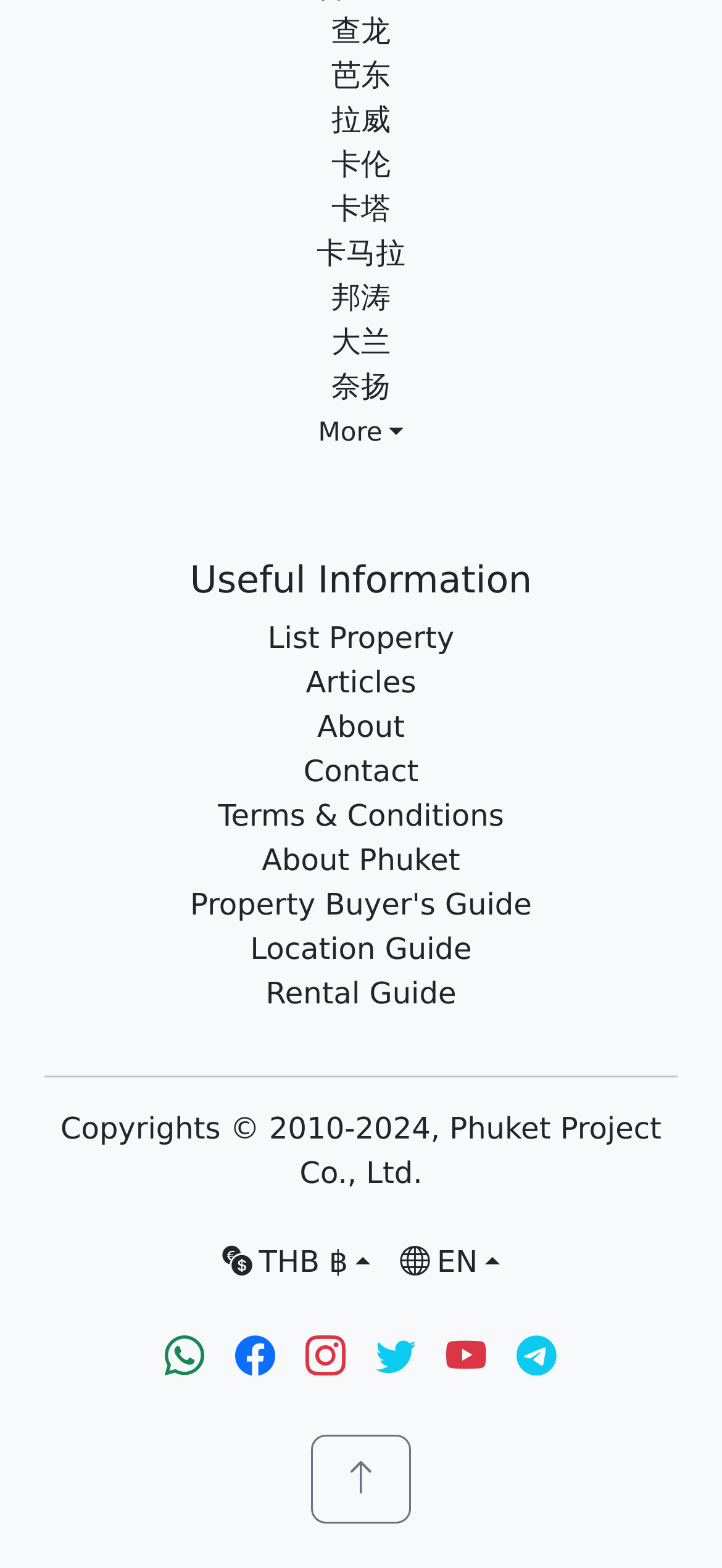Identify the bounding box coordinates of the region that needs to be clicked to carry out this instruction: "Click on the 'List Property' link". Provide these coordinates as four float numbers ranging from 0 to 1, i.e., [left, top, right, bottom].

[0.371, 0.396, 0.629, 0.418]